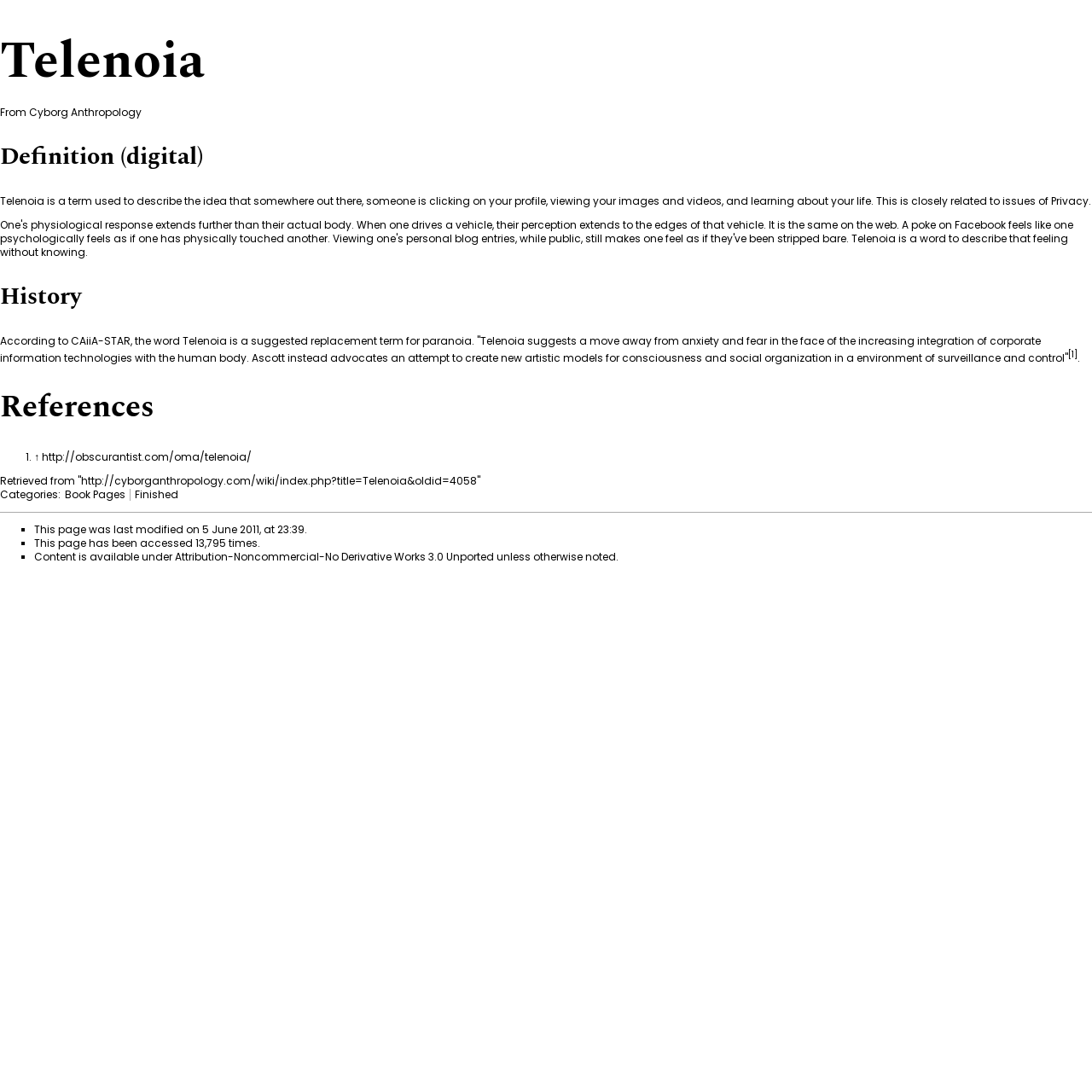Identify the bounding box coordinates of the area that should be clicked in order to complete the given instruction: "Read more about the definition of Telenoia". The bounding box coordinates should be four float numbers between 0 and 1, i.e., [left, top, right, bottom].

[0.0, 0.131, 1.0, 0.156]